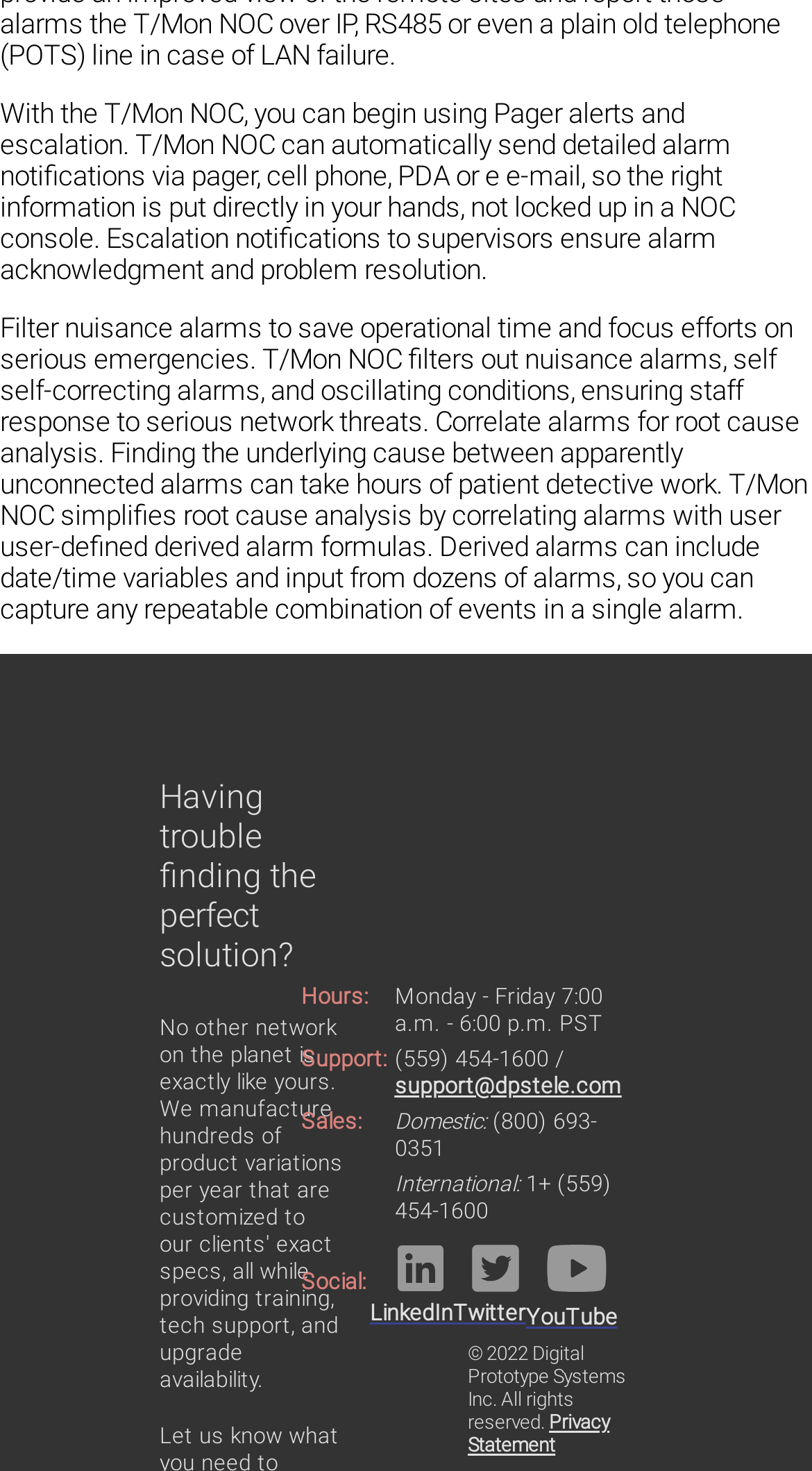What is the purpose of T/Mon NOC?
Give a one-word or short phrase answer based on the image.

Send alarm notifications